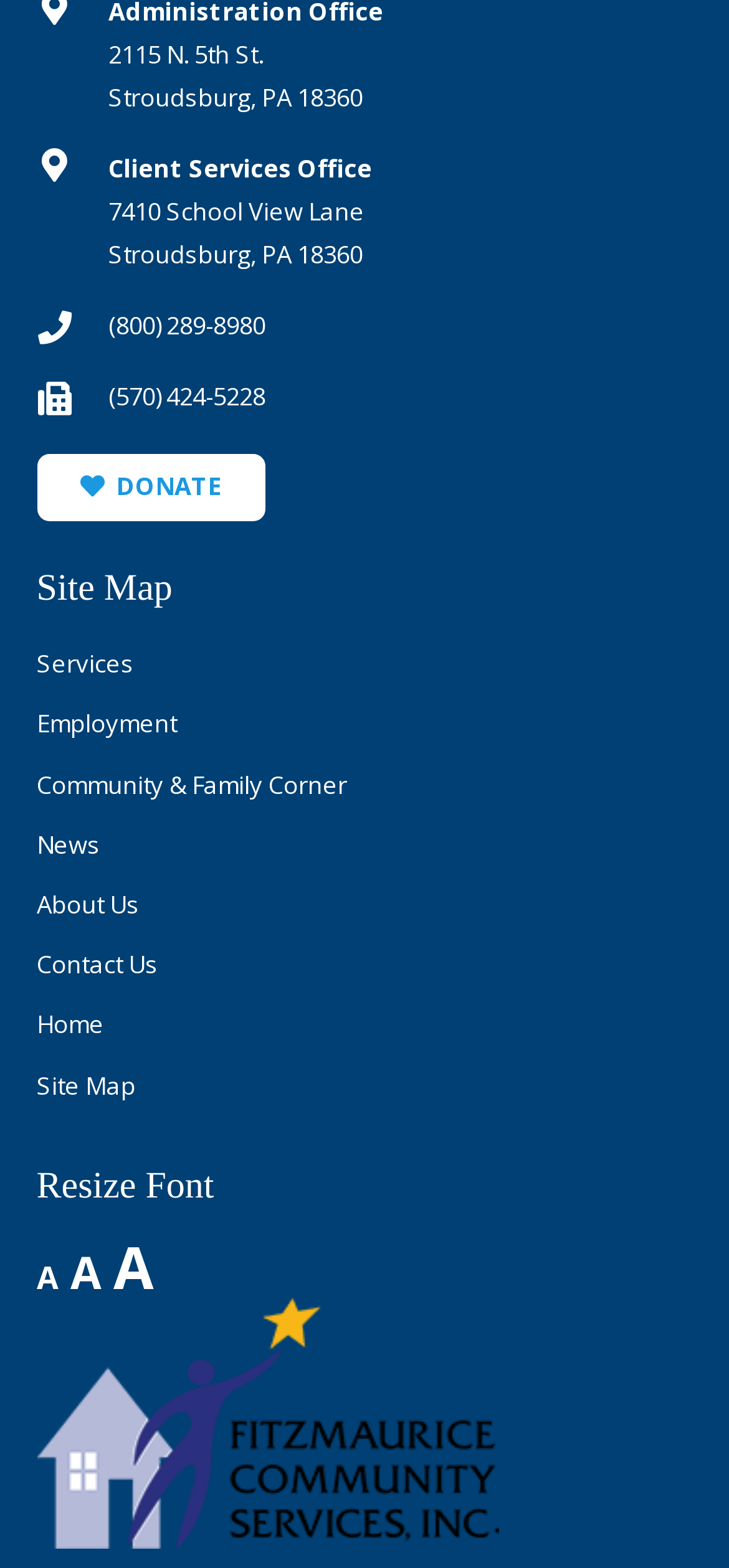What is the name of the webpage section that contains links to other pages?
Examine the screenshot and reply with a single word or phrase.

Site Map